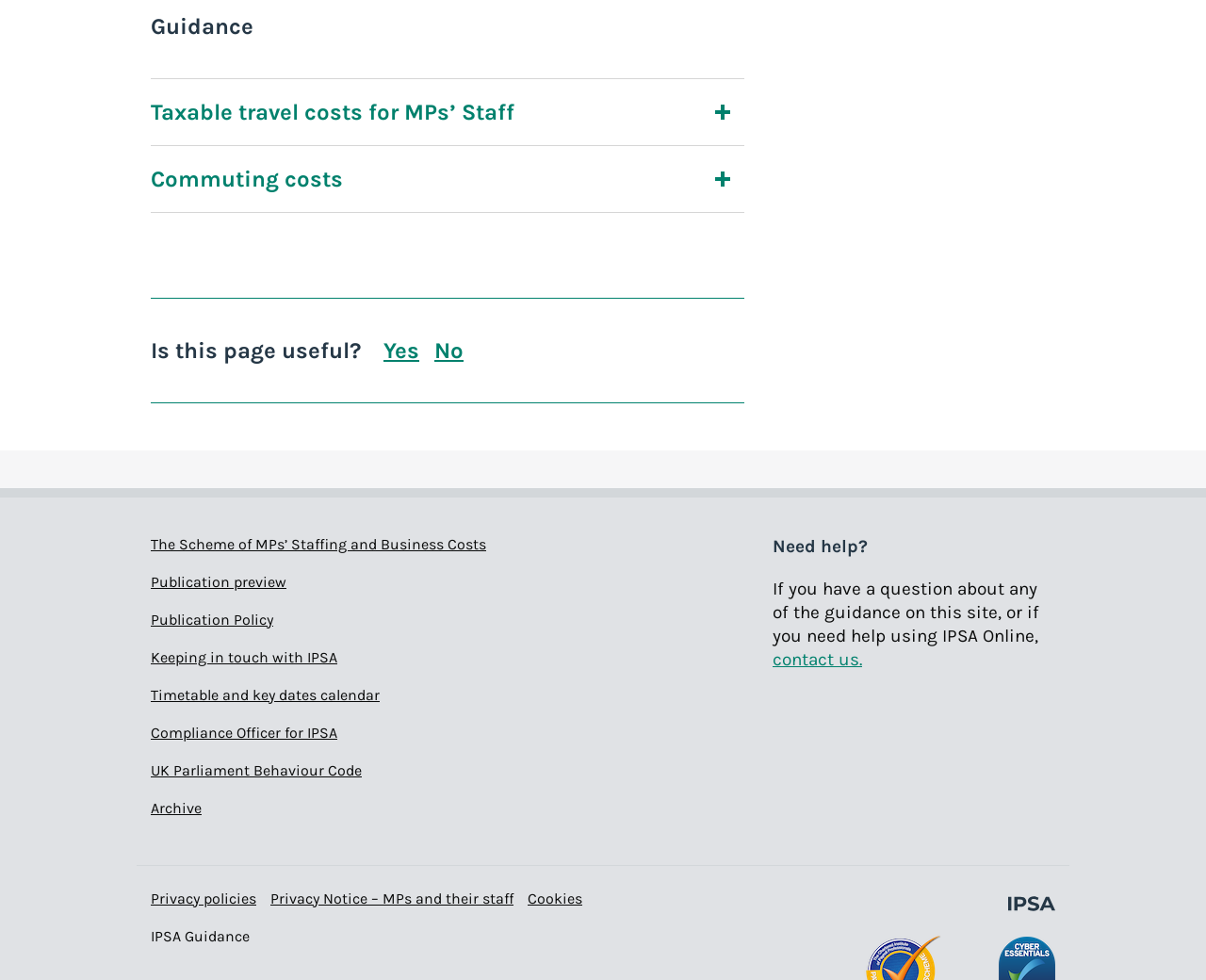Specify the bounding box coordinates (top-left x, top-left y, bottom-right x, bottom-right y) of the UI element in the screenshot that matches this description: Cookies

[0.438, 0.908, 0.483, 0.926]